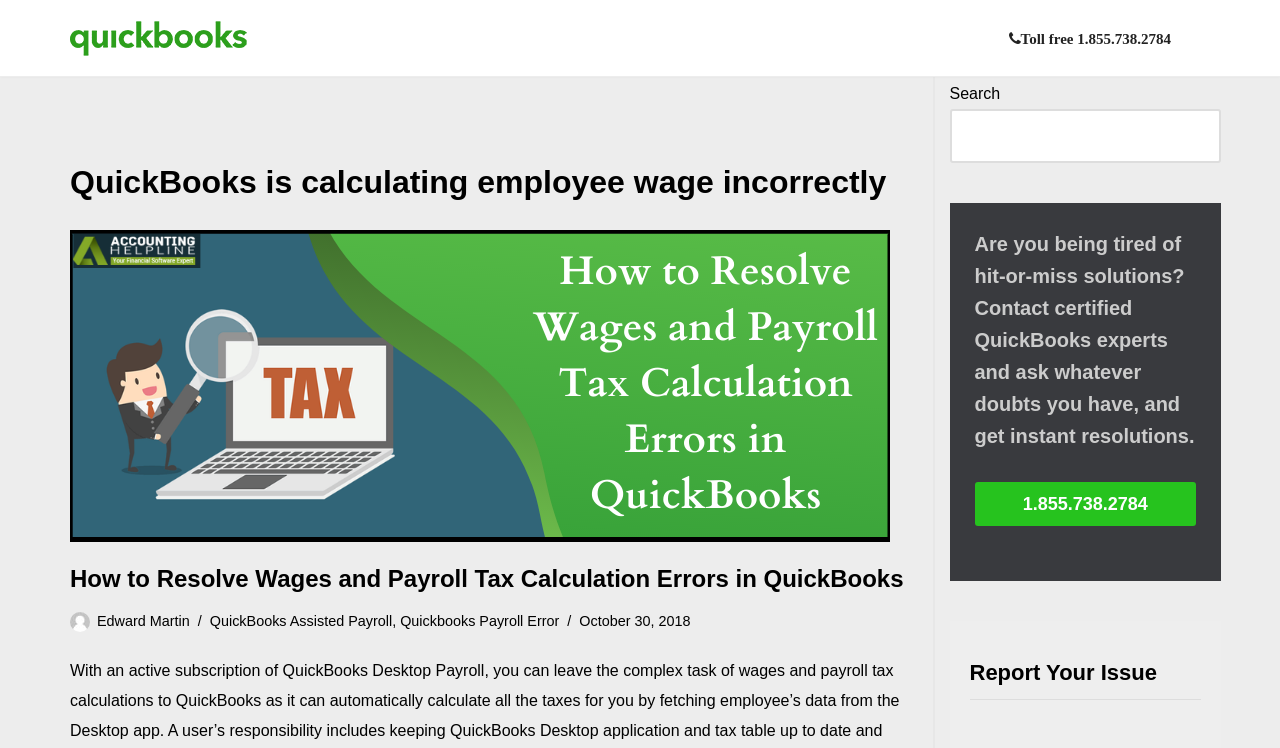Using the elements shown in the image, answer the question comprehensively: Who is the author of the article?

I found the author's name by looking at the link 'Edward Martin' below the main heading, which is likely to be the author's name. This link is also accompanied by an image, which further suggests that it is the author's profile.